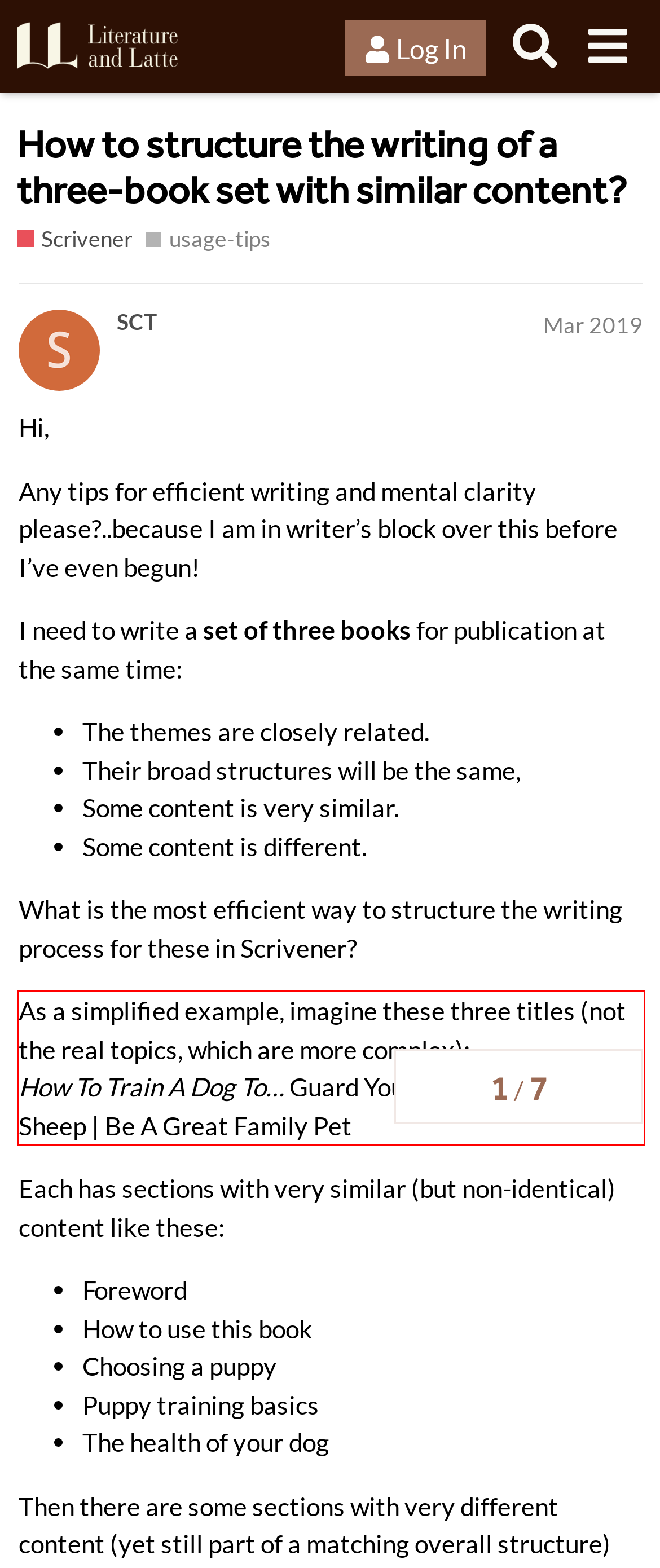Analyze the screenshot of a webpage where a red rectangle is bounding a UI element. Extract and generate the text content within this red bounding box.

As a simplified example, imagine these three titles (not the real topics, which are more complex): How To Train A Dog To… Guard Your Property | Herd Sheep | Be A Great Family Pet